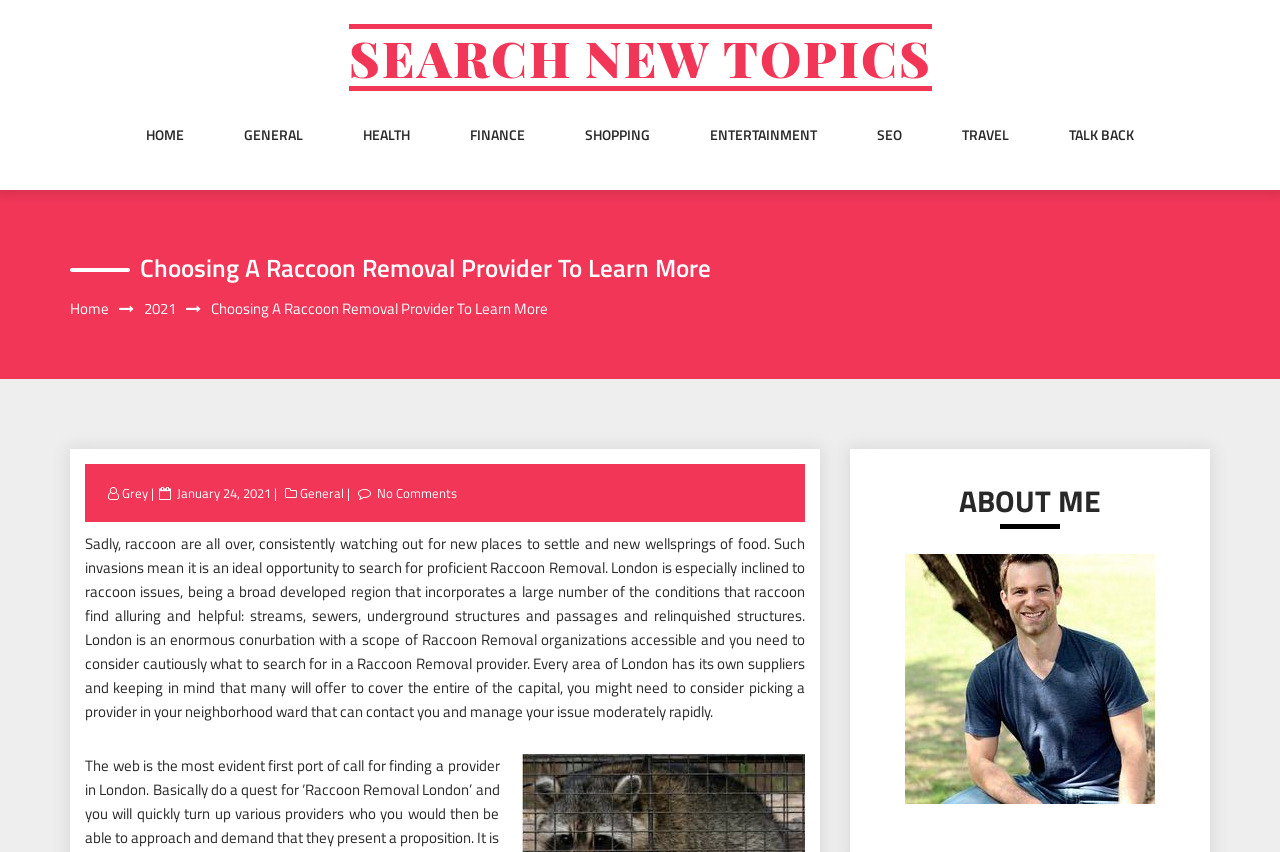Please find and report the primary heading text from the webpage.

SEARCH NEW TOPICS